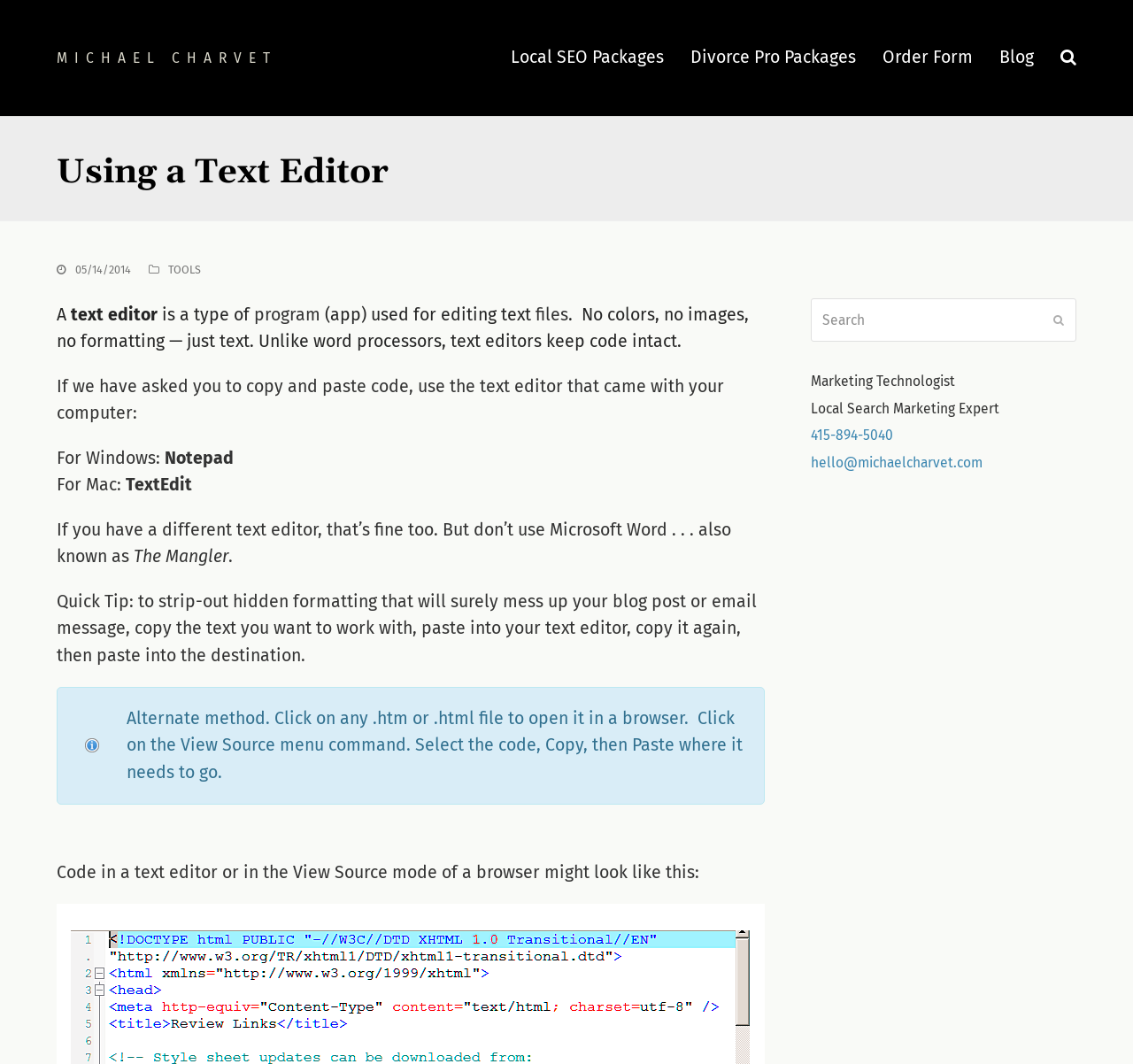Please indicate the bounding box coordinates for the clickable area to complete the following task: "Search for something". The coordinates should be specified as four float numbers between 0 and 1, i.e., [left, top, right, bottom].

[0.716, 0.28, 0.95, 0.321]